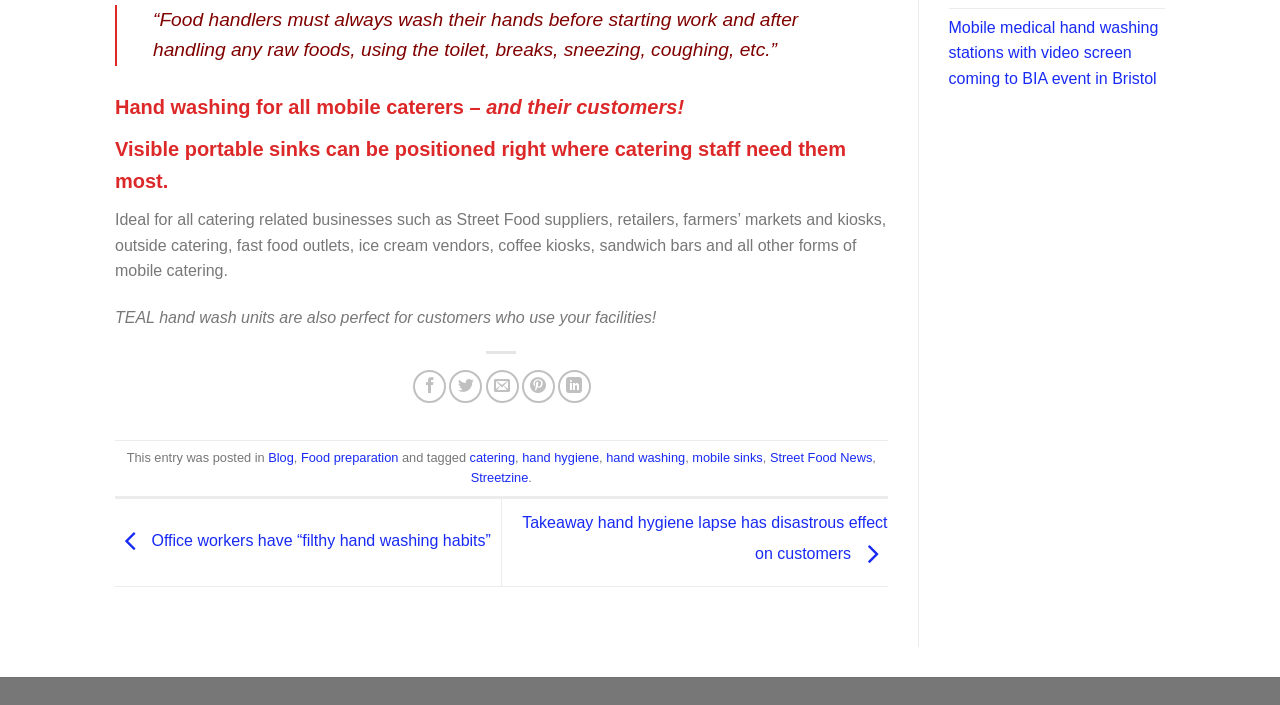Please determine the bounding box coordinates of the element to click on in order to accomplish the following task: "Check out the blog post about food preparation". Ensure the coordinates are four float numbers ranging from 0 to 1, i.e., [left, top, right, bottom].

[0.21, 0.638, 0.23, 0.659]